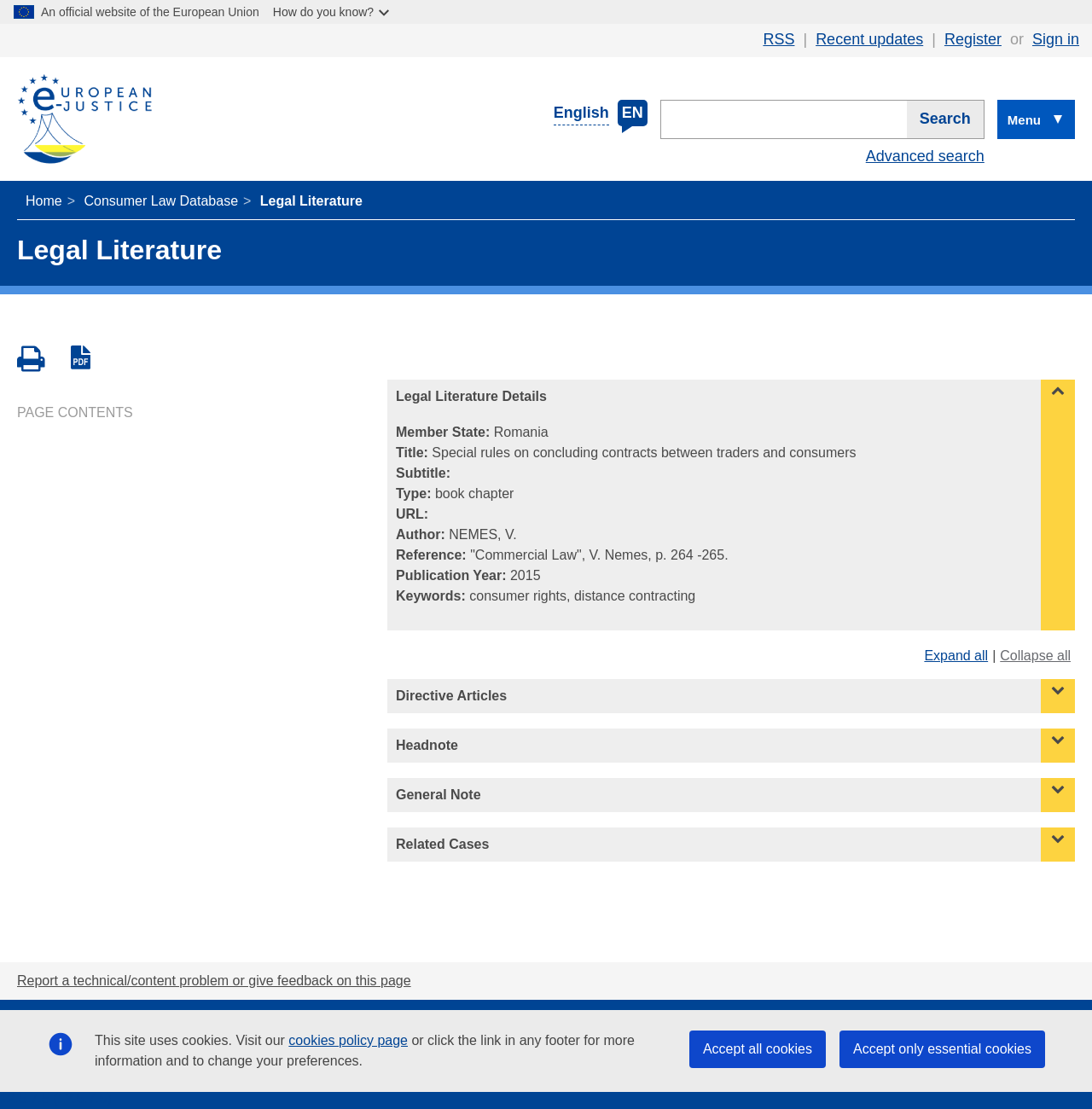Select the bounding box coordinates of the element I need to click to carry out the following instruction: "Search for something".

[0.605, 0.09, 0.901, 0.125]